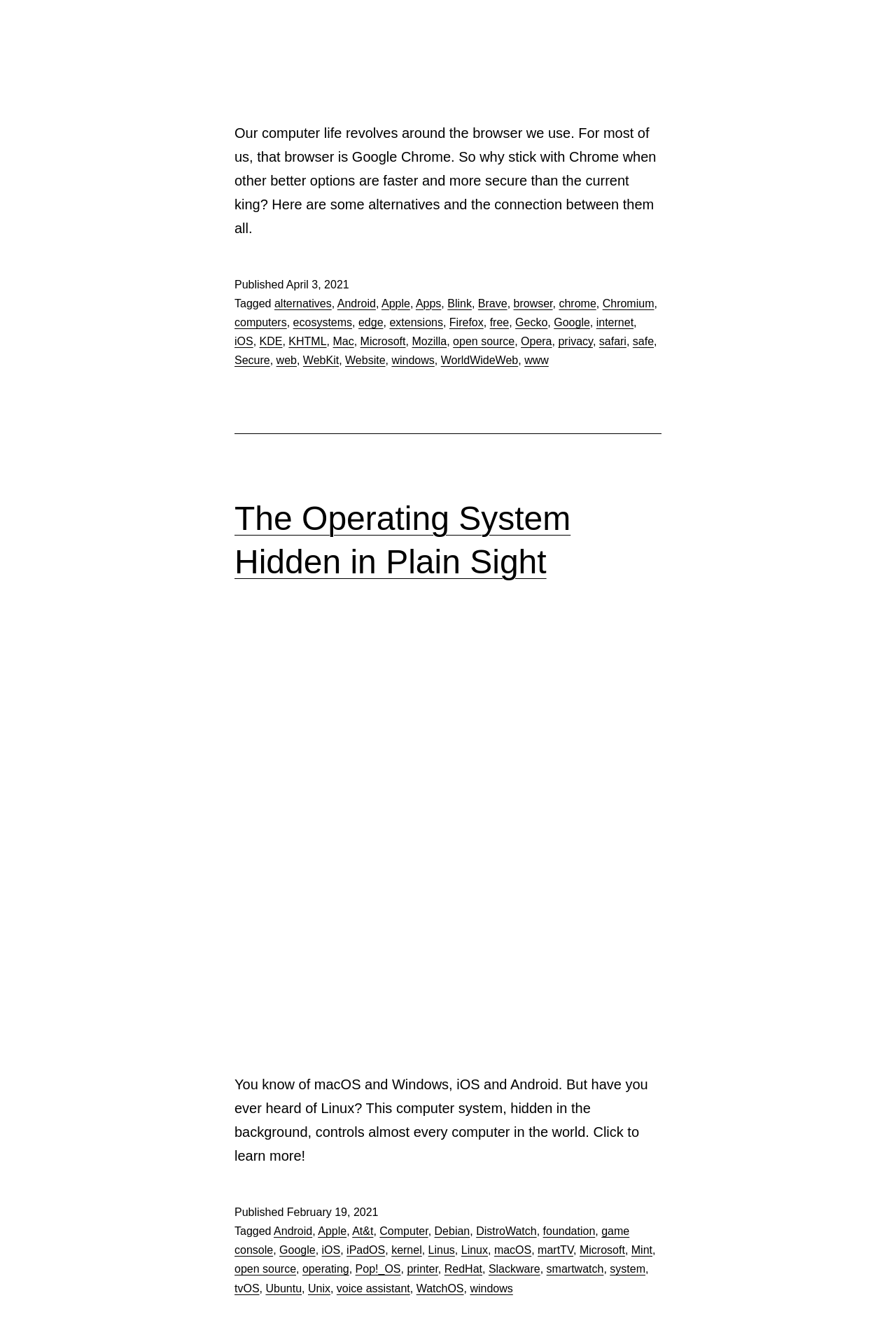What is the date of the first article?
Ensure your answer is thorough and detailed.

The date of the first article can be found in the footer section of the webpage, where it says 'Published April 3, 2021'.